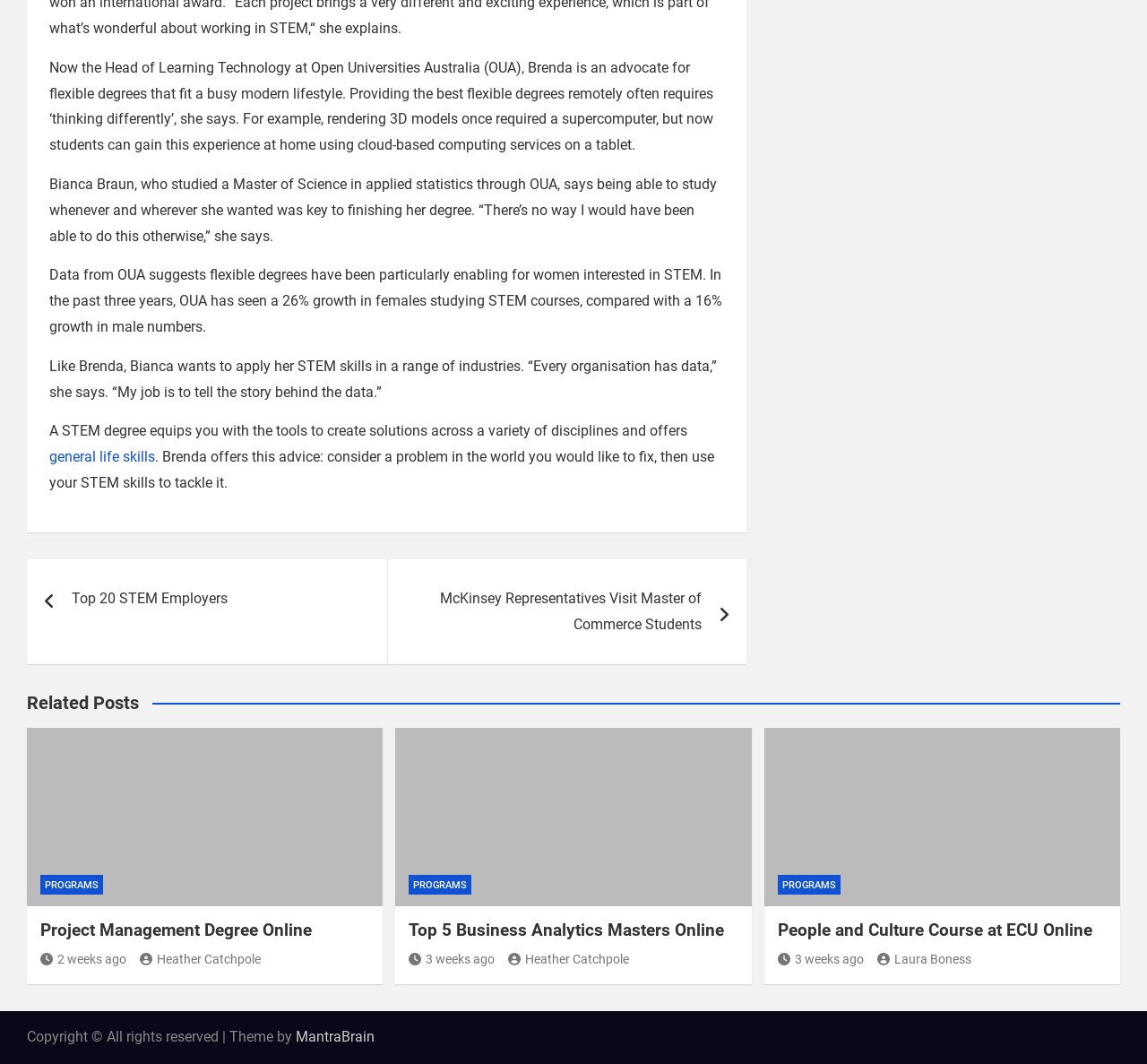Please examine the image and provide a detailed answer to the question: What is the growth rate of females studying STEM courses at OUA?

According to the StaticText element with ID 259, OUA has seen a 26% growth in females studying STEM courses in the past three years.